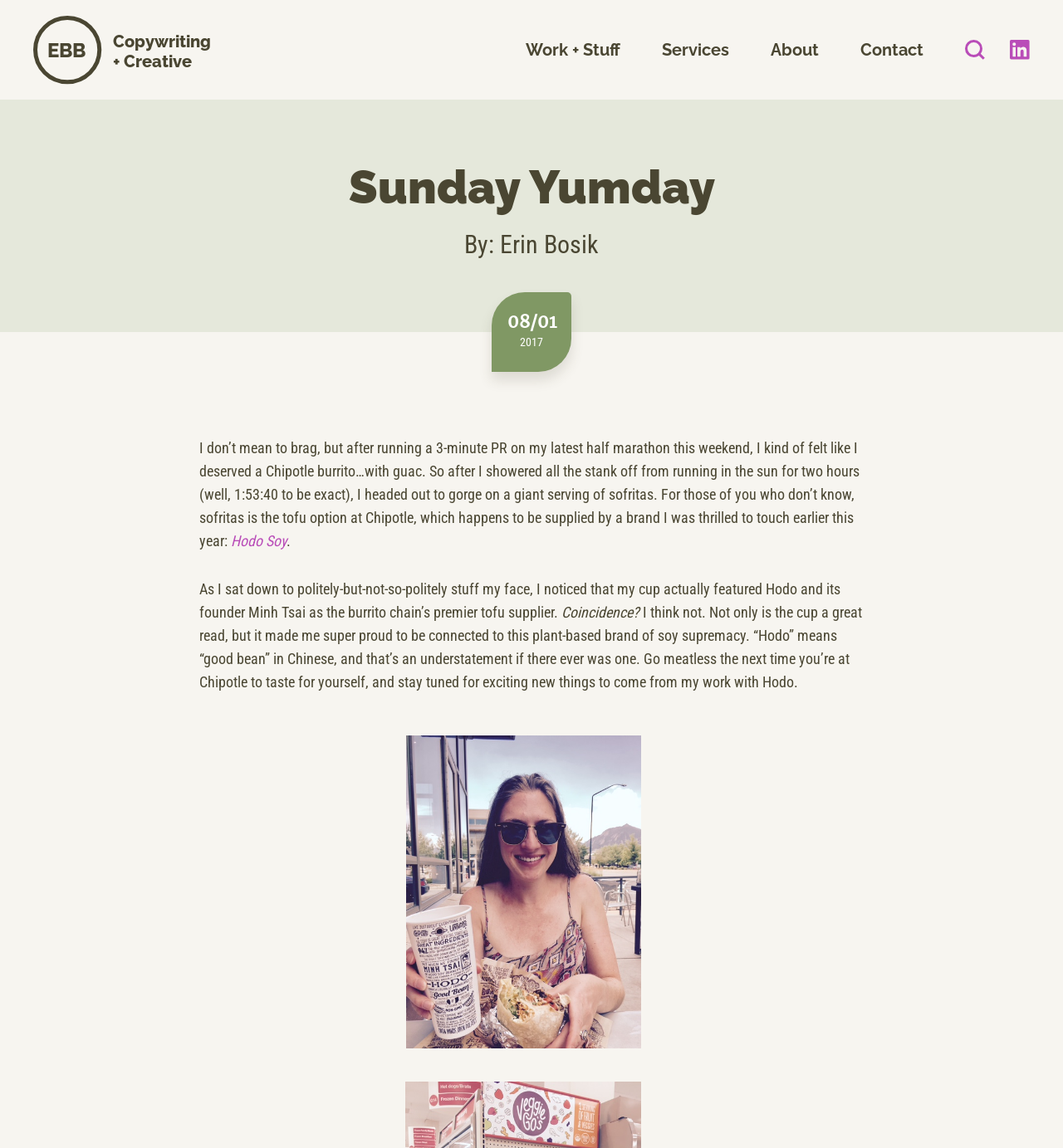What is the author's name?
From the details in the image, provide a complete and detailed answer to the question.

The author's name is mentioned in the text 'By: Erin Bosik' which is located below the main heading 'Sunday Yumday'.